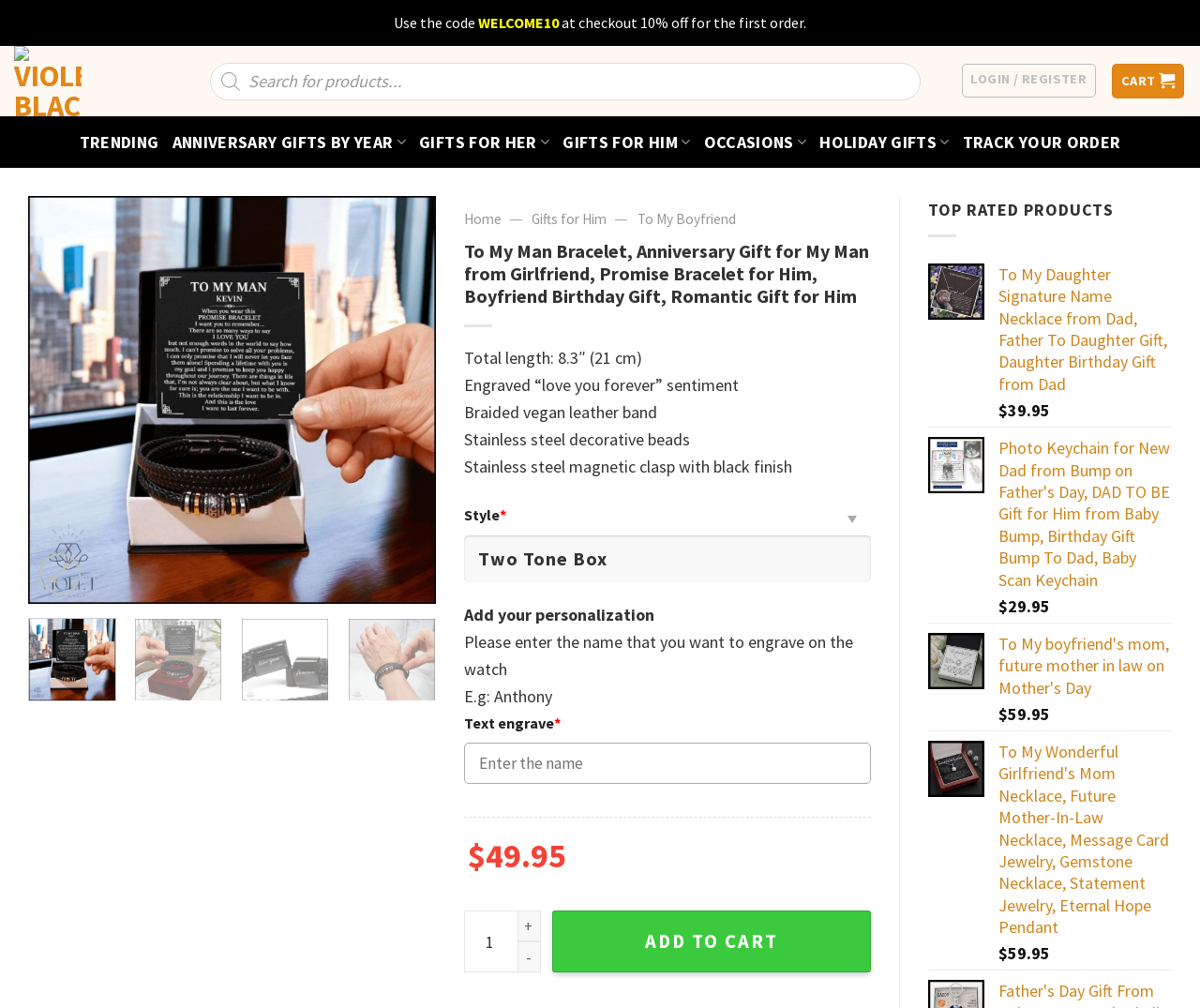Please find and generate the text of the main heading on the webpage.

To My Man Bracelet, Anniversary Gift for My Man from Girlfriend, Promise Bracelet for Him, Boyfriend Birthday Gift, Romantic Gift for Him